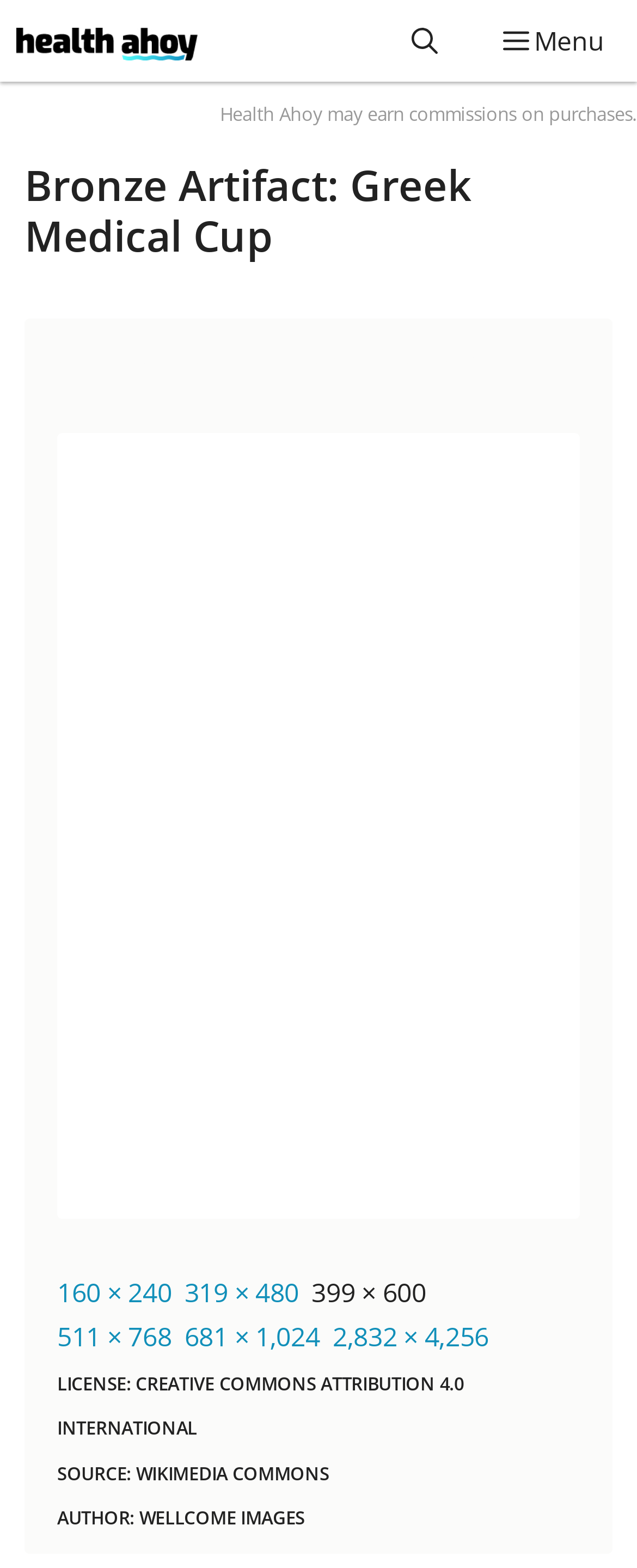Locate the bounding box for the described UI element: "319 × 480". Ensure the coordinates are four float numbers between 0 and 1, formatted as [left, top, right, bottom].

[0.29, 0.813, 0.469, 0.836]